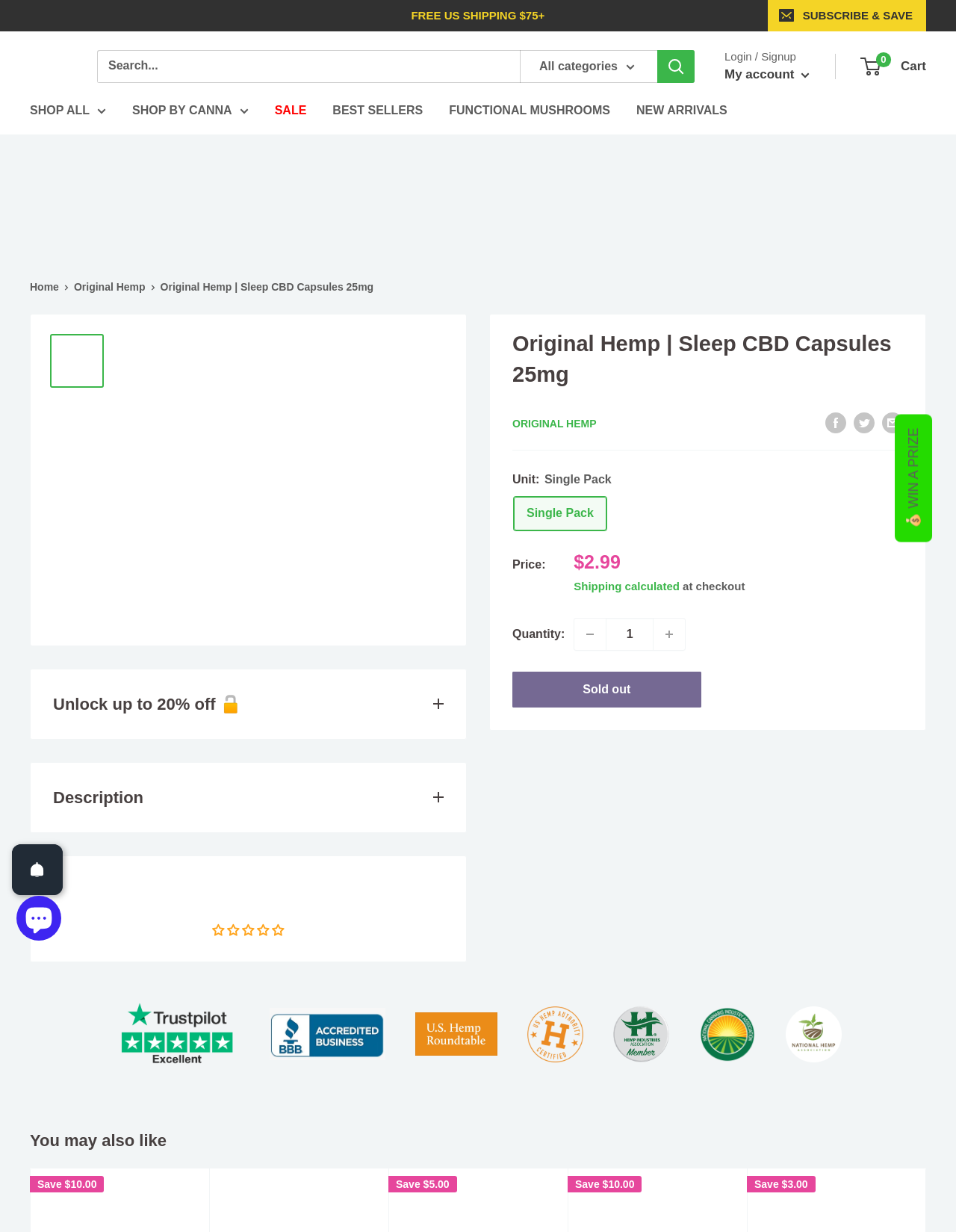Kindly determine the bounding box coordinates for the clickable area to achieve the given instruction: "View product details".

[0.157, 0.273, 0.464, 0.512]